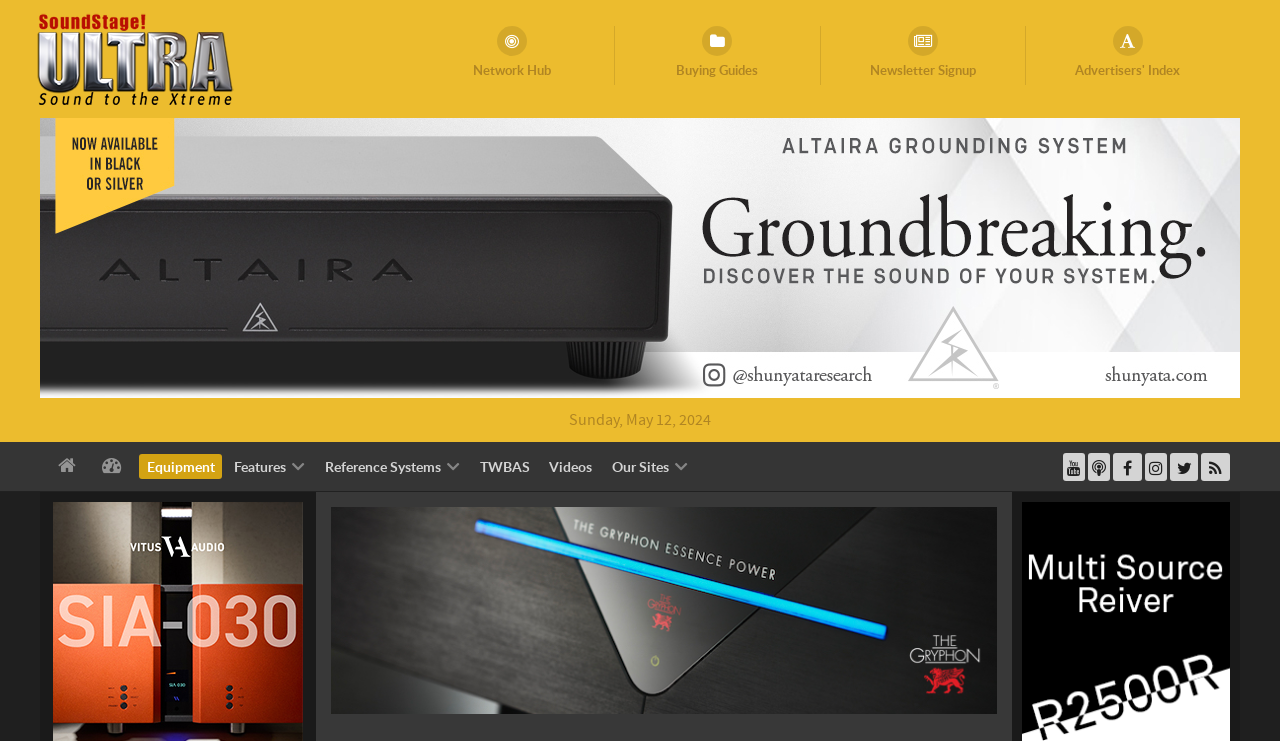How many social media links are present at the bottom of the webpage?
Utilize the image to construct a detailed and well-explained answer.

I counted the number of link elements with icons at the bottom of the webpage, which are [\uf167, \uf2ce, \uf09a, \uf16d, \uf099, \uf09e]. These links are likely social media links.